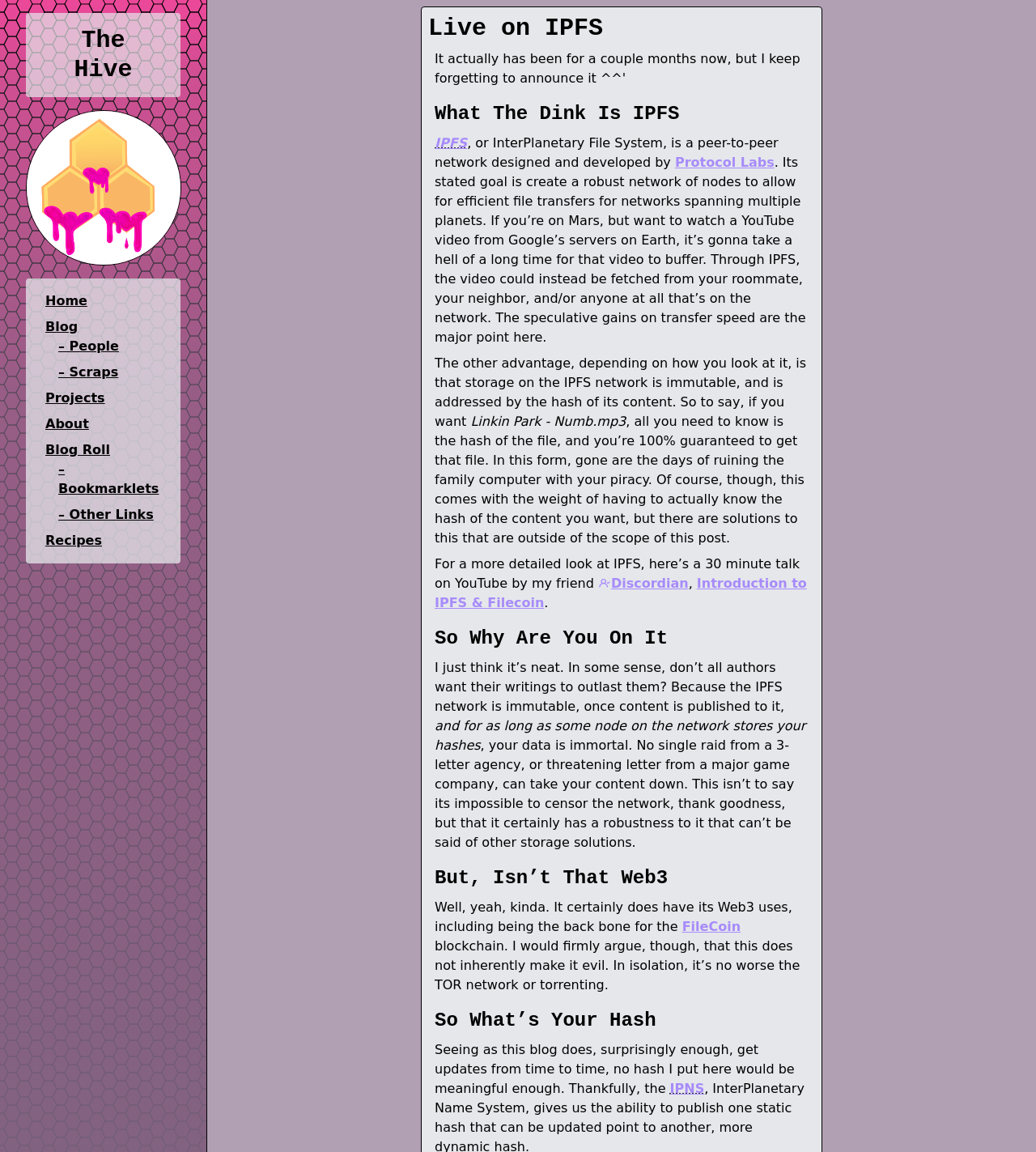Please identify the bounding box coordinates of the clickable region that I should interact with to perform the following instruction: "Click on the 'About' link". The coordinates should be expressed as four float numbers between 0 and 1, i.e., [left, top, right, bottom].

[0.044, 0.361, 0.086, 0.375]